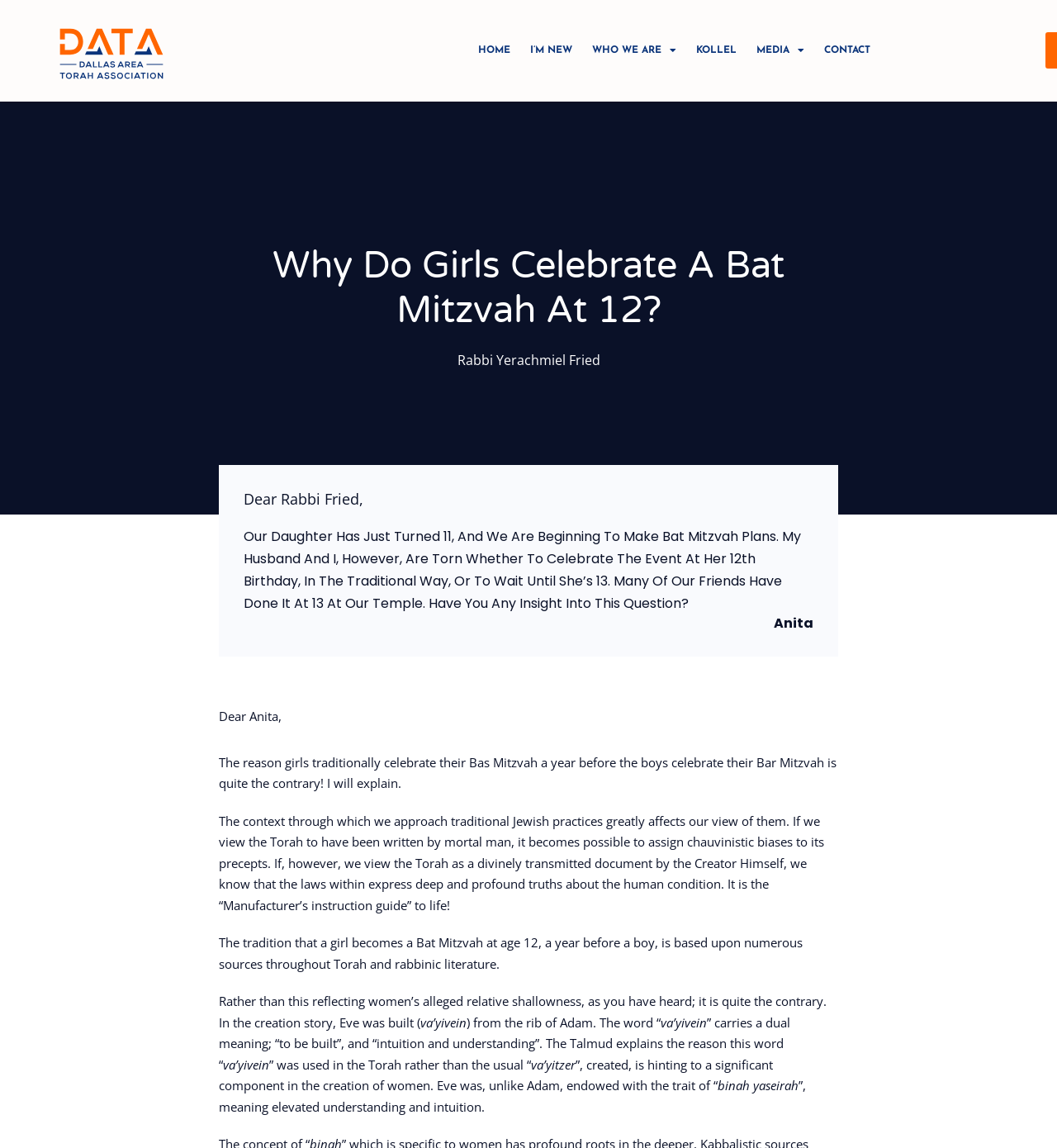With reference to the screenshot, provide a detailed response to the question below:
Who is the author of the response?

The author of the response is Rabbi Yerachmiel Fried, as indicated by the link 'Rabbi Yerachmiel Fried' on the webpage.